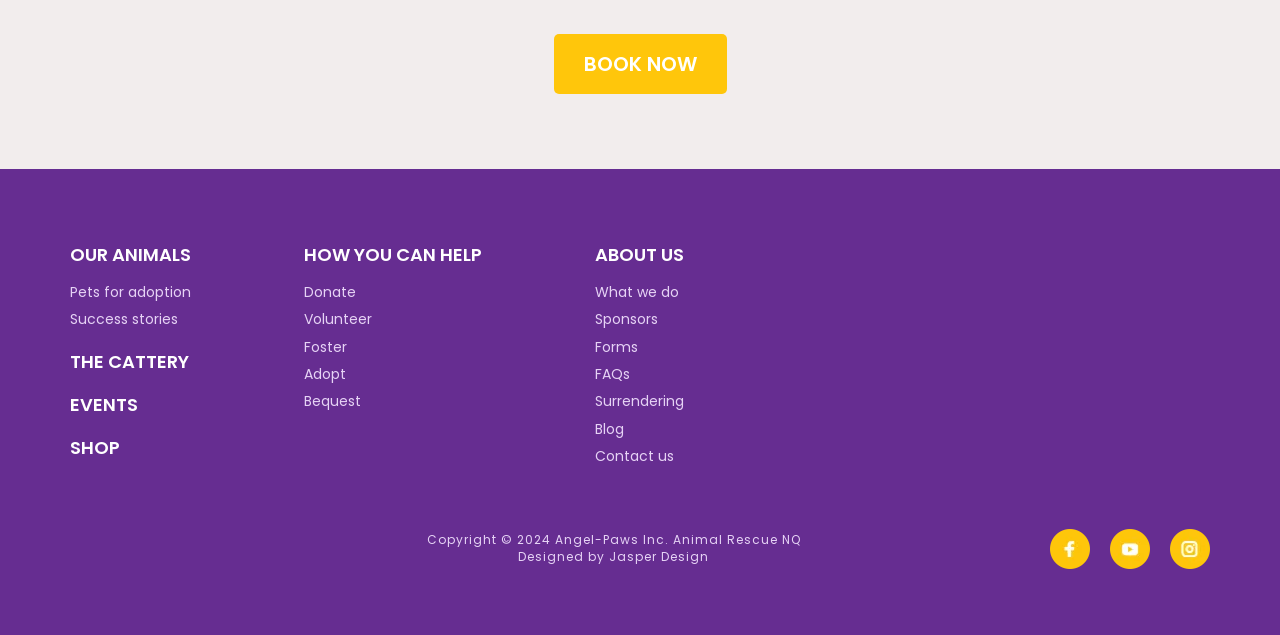Using the provided element description: "Designed by Jasper Design", determine the bounding box coordinates of the corresponding UI element in the screenshot.

[0.405, 0.863, 0.554, 0.89]